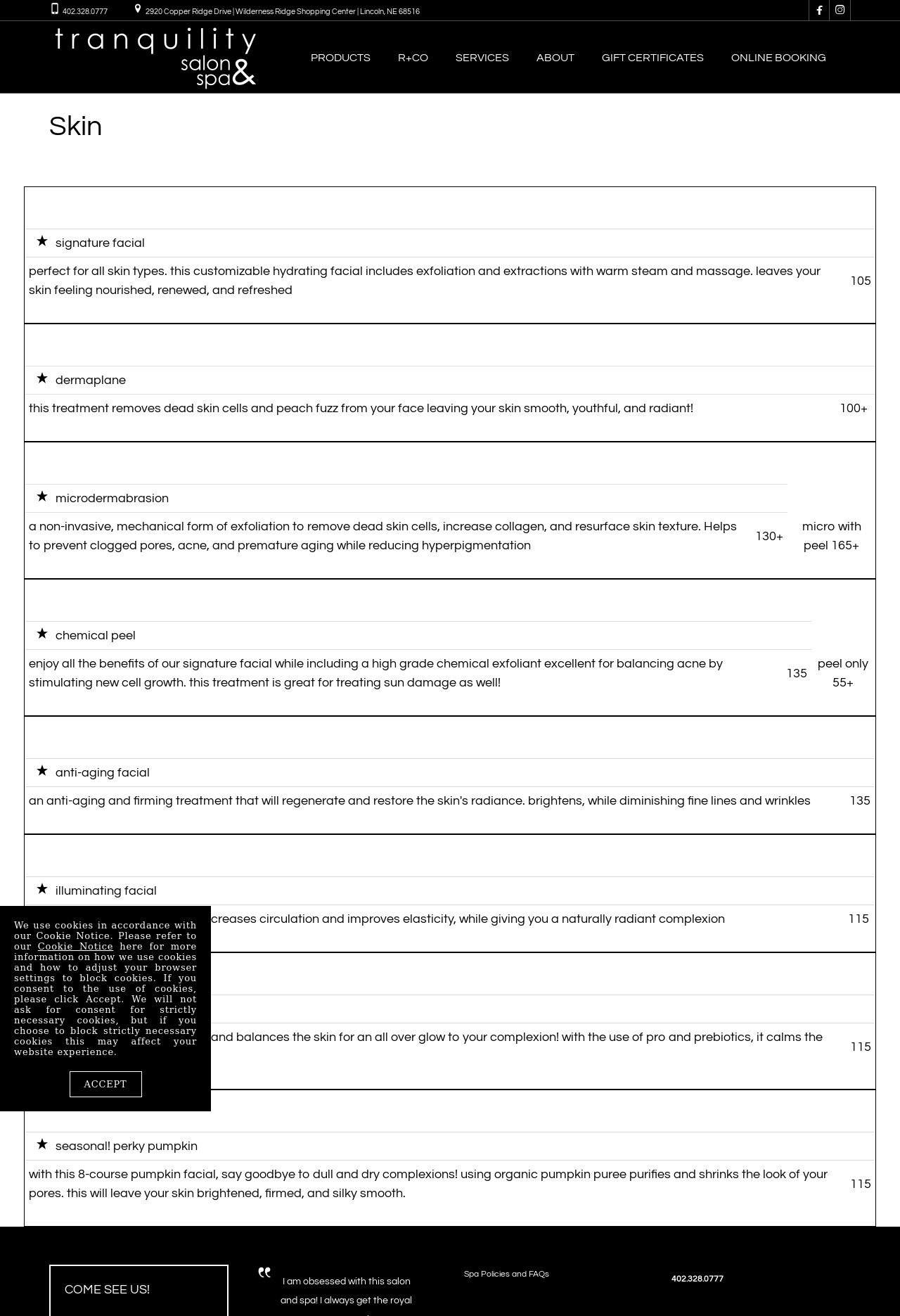Could you locate the bounding box coordinates for the section that should be clicked to accomplish this task: "Read Legal Terms & Conditions".

None